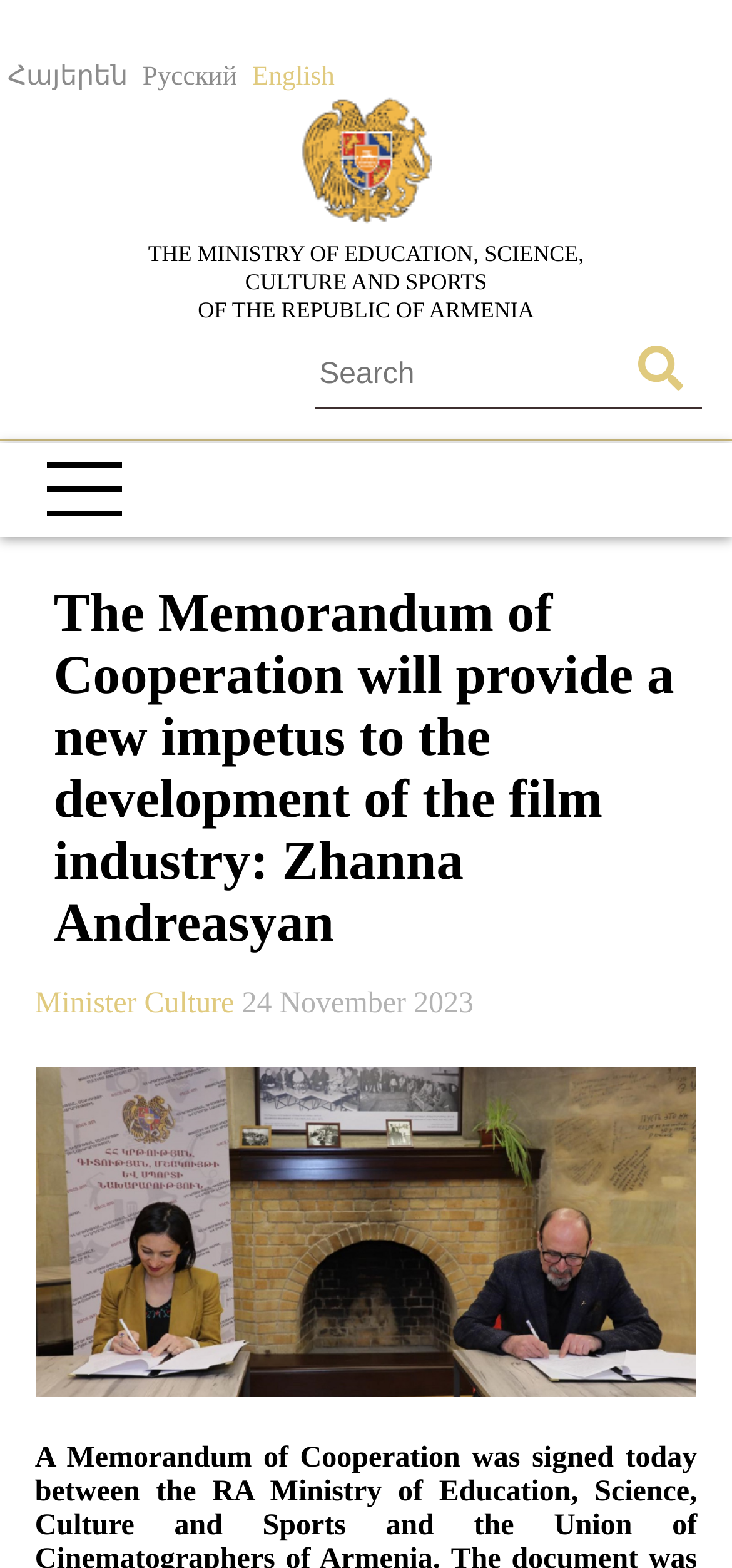Bounding box coordinates must be specified in the format (top-left x, top-left y, bottom-right x, bottom-right y). All values should be floating point numbers between 0 and 1. What are the bounding box coordinates of the UI element described as: name="q" placeholder="Search"

[0.431, 0.219, 0.959, 0.261]